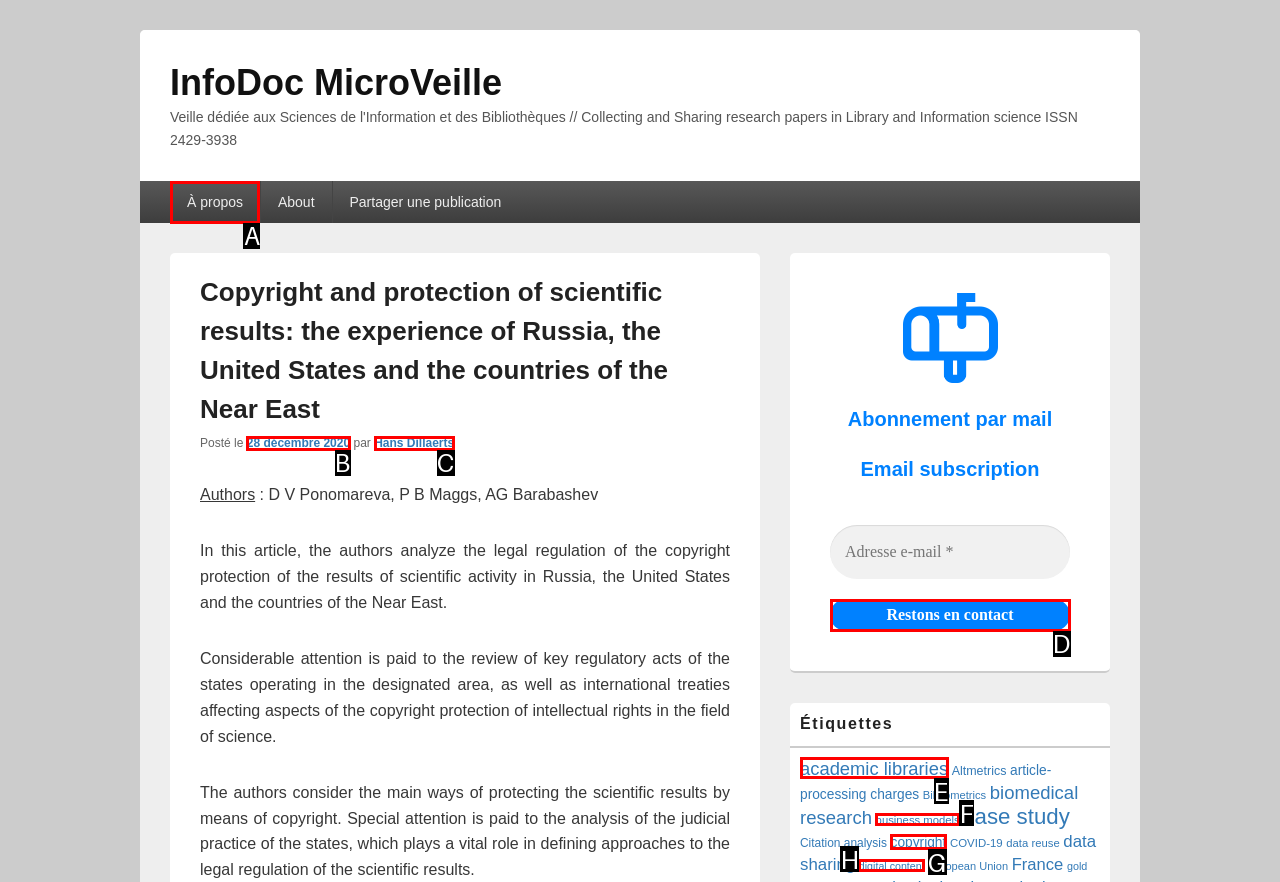Match the HTML element to the description: 28 décembre 2020. Answer with the letter of the correct option from the provided choices.

B